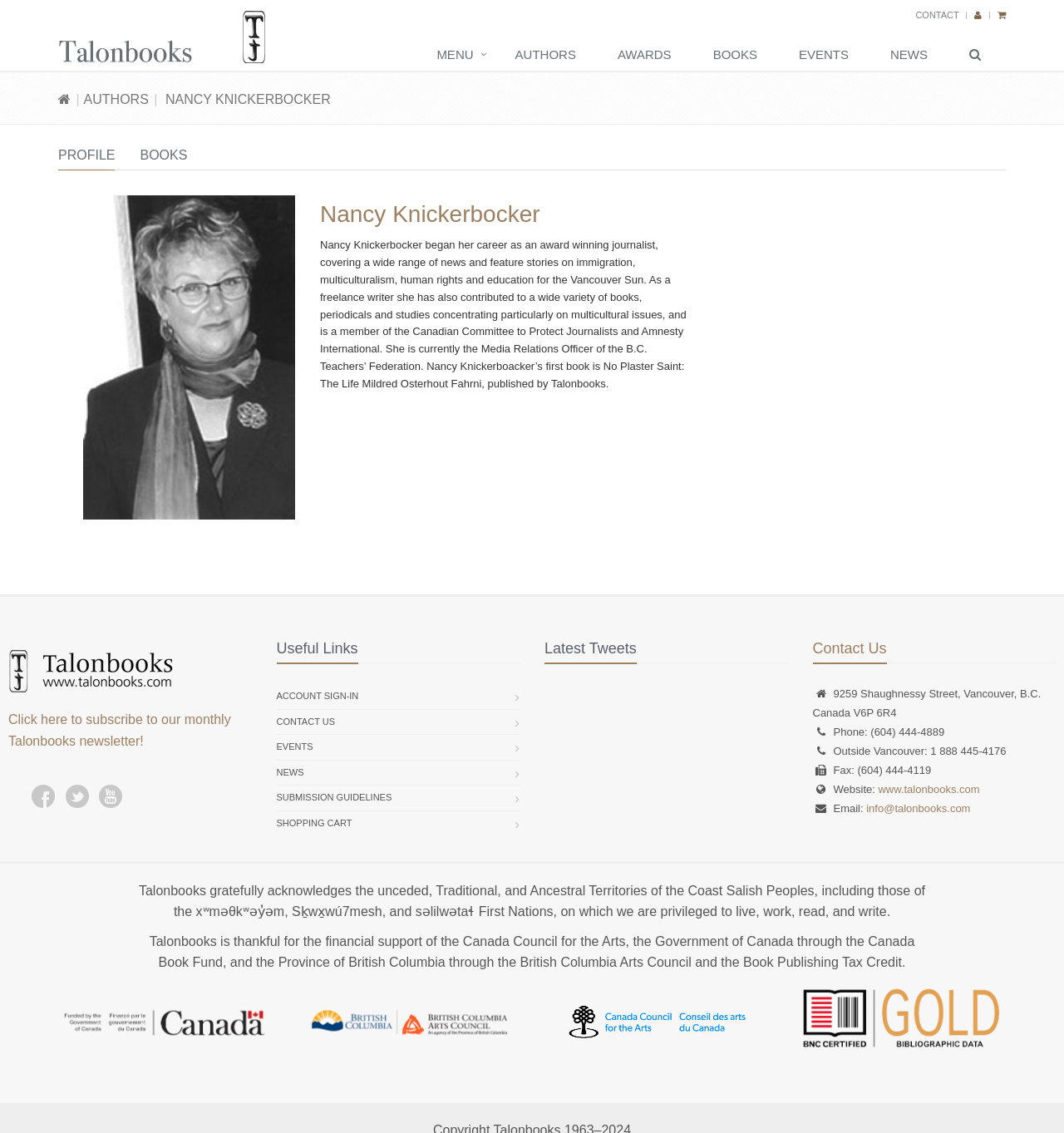Provide a brief response to the question below using one word or phrase:
What is the website of Talonbooks?

www.talonbooks.com